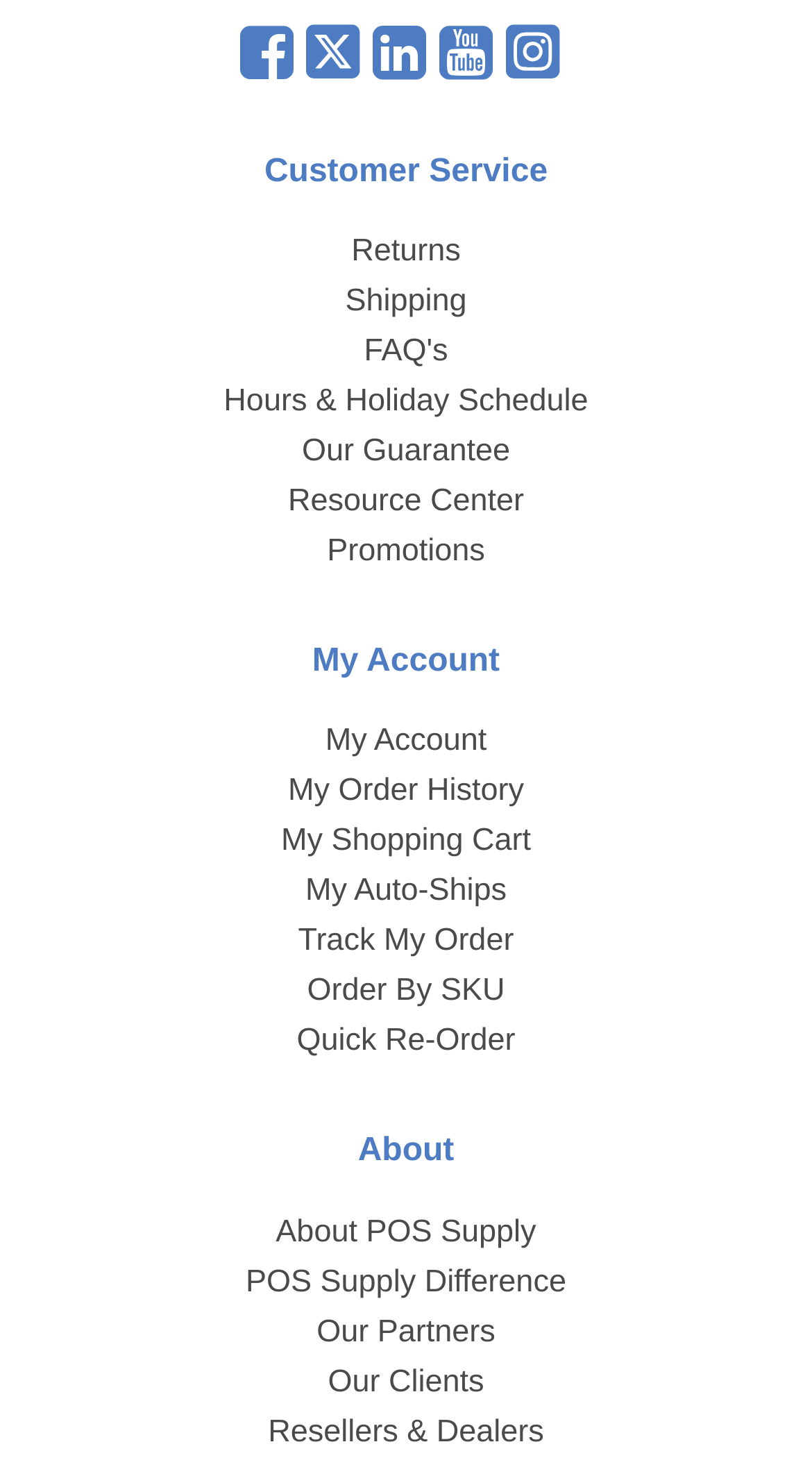Locate the bounding box coordinates of the segment that needs to be clicked to meet this instruction: "Check FAQs".

[0.448, 0.227, 0.552, 0.251]